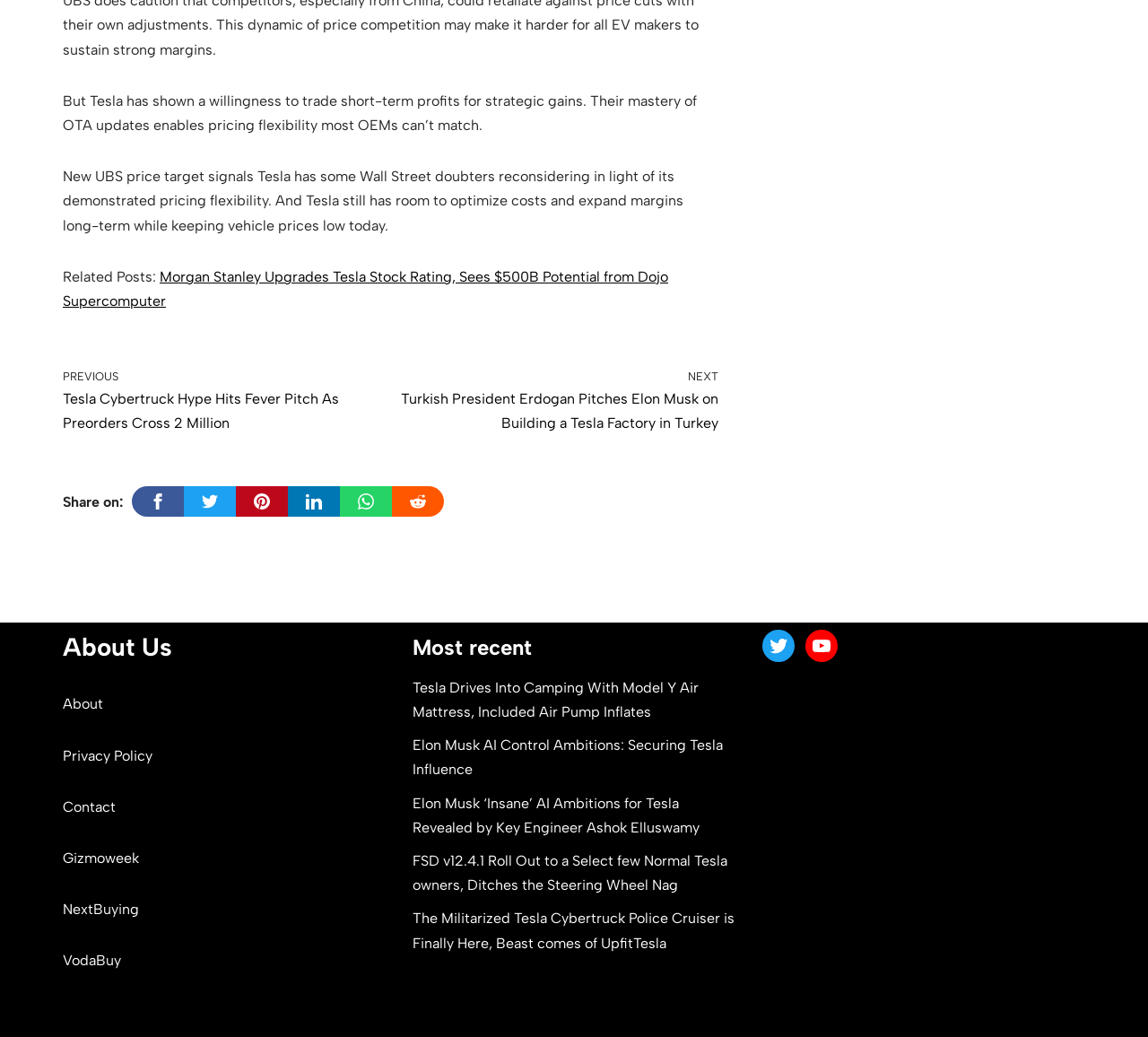Using the given element description, provide the bounding box coordinates (top-left x, top-left y, bottom-right x, bottom-right y) for the corresponding UI element in the screenshot: About

[0.055, 0.671, 0.09, 0.687]